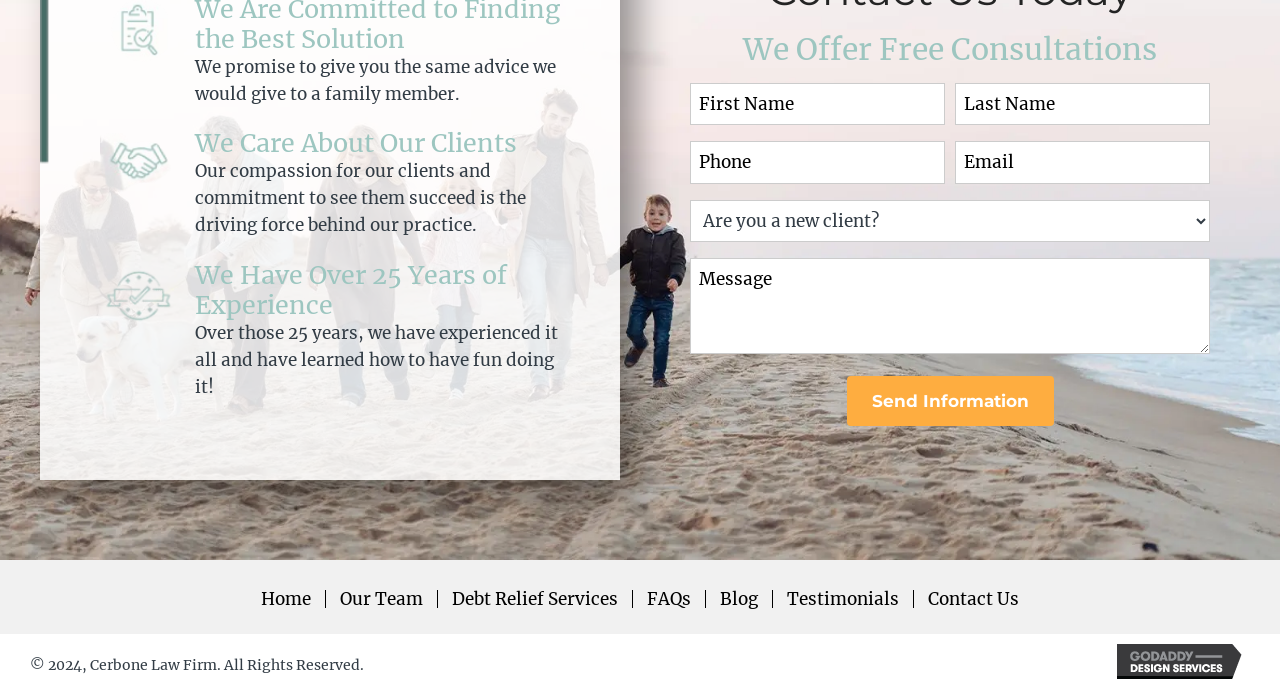Determine the bounding box coordinates for the clickable element required to fulfill the instruction: "Select an option from the combo box". Provide the coordinates as four float numbers between 0 and 1, i.e., [left, top, right, bottom].

[0.539, 0.29, 0.945, 0.351]